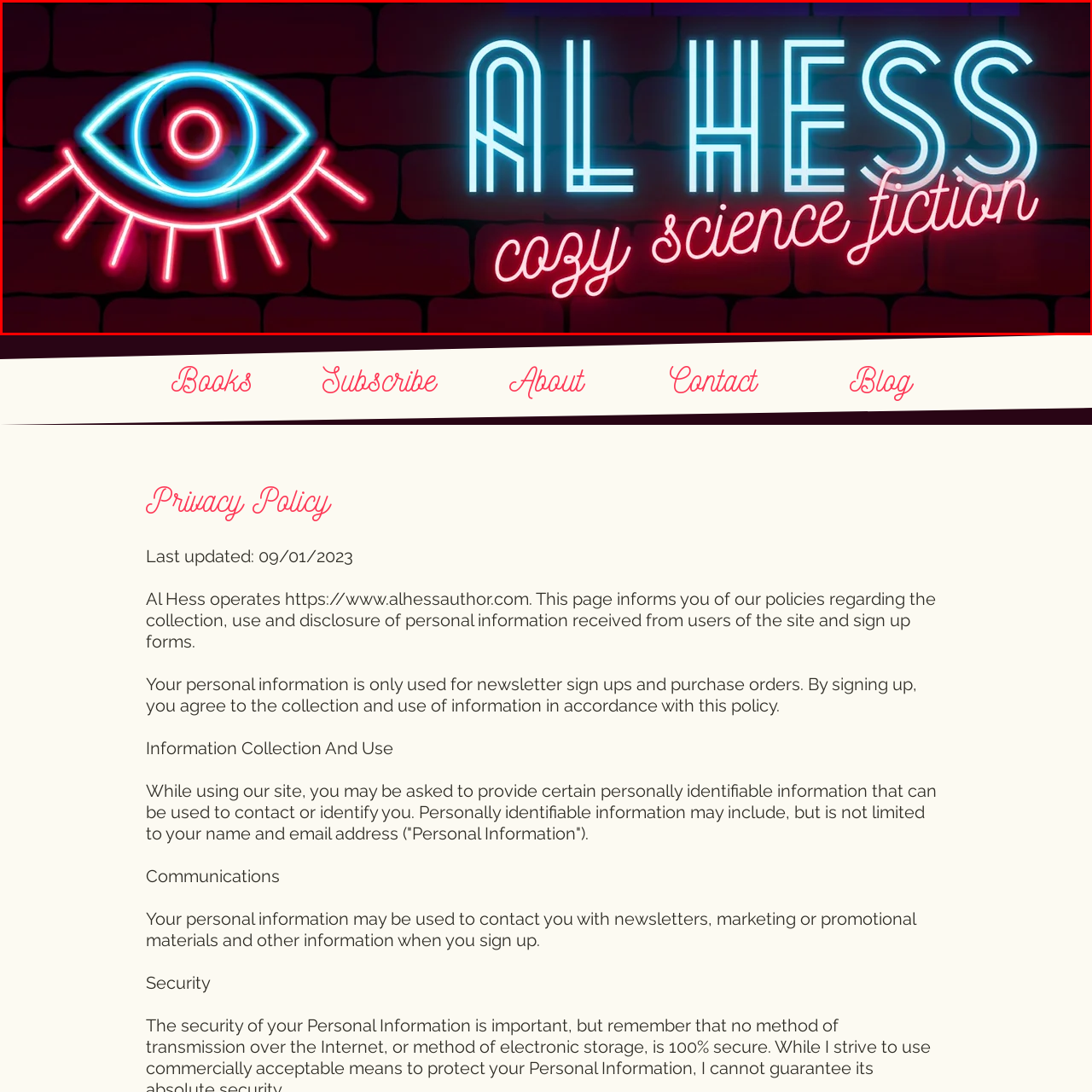Please concentrate on the part of the image enclosed by the red bounding box and answer the following question in detail using the information visible: What does the background of the image resemble?

According to the caption, the background of the image appears to mimic a brick wall, which enhances the urban feel and makes the neon colors pop.